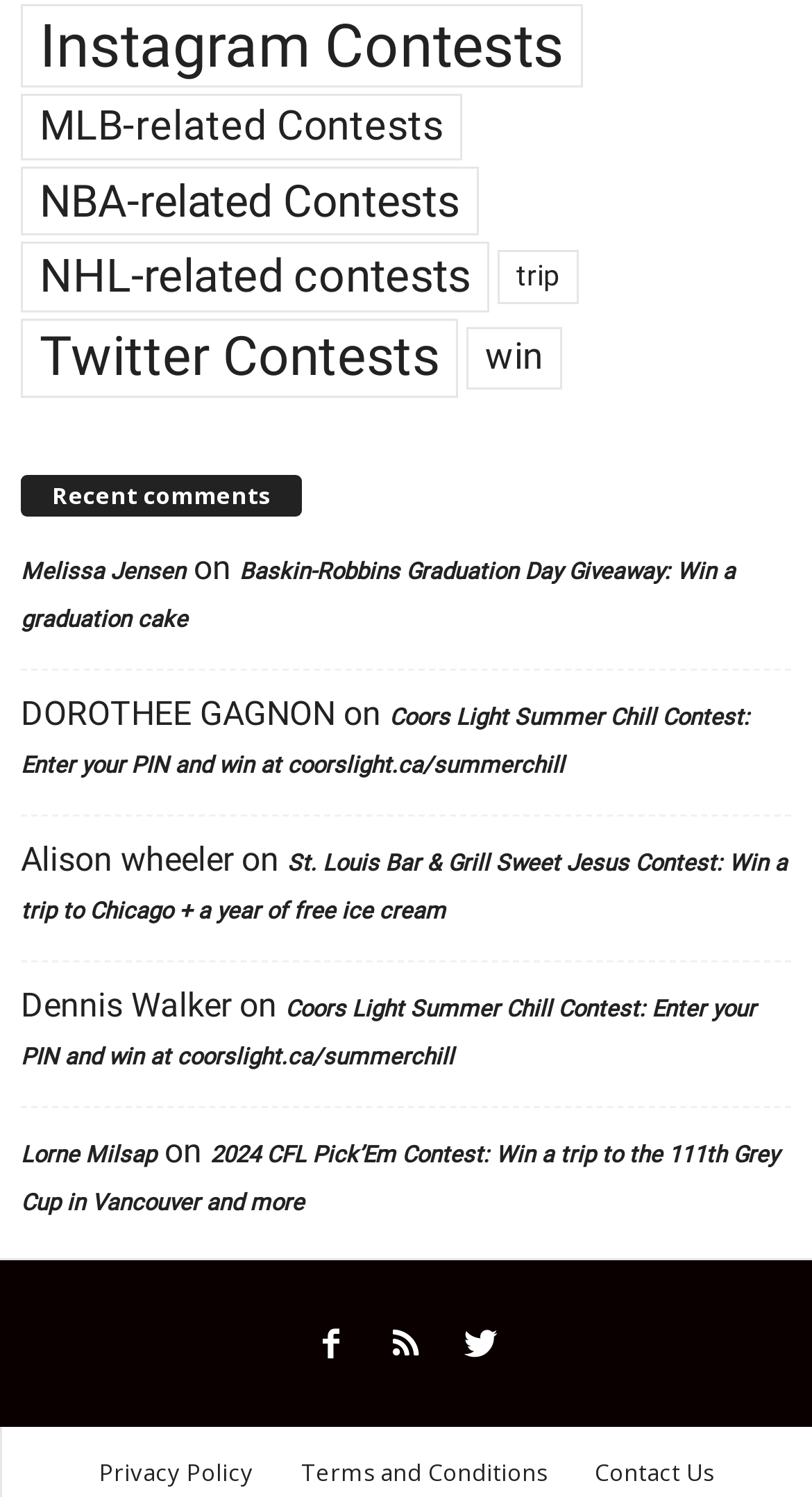Please determine the bounding box coordinates for the element that should be clicked to follow these instructions: "Go to Active Ageing Strategy team".

None